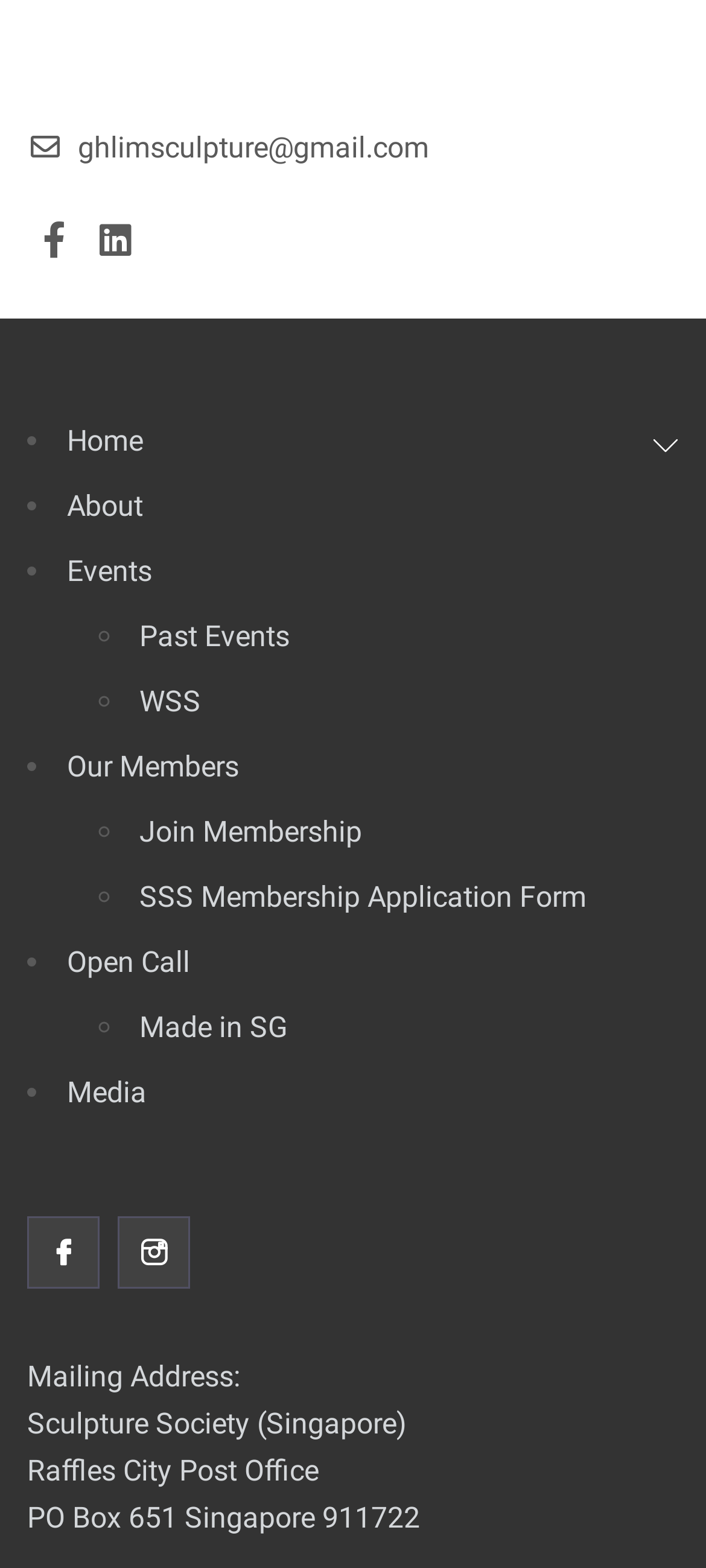Please identify the bounding box coordinates of the element I should click to complete this instruction: 'Contact via email'. The coordinates should be given as four float numbers between 0 and 1, like this: [left, top, right, bottom].

[0.11, 0.083, 0.608, 0.105]